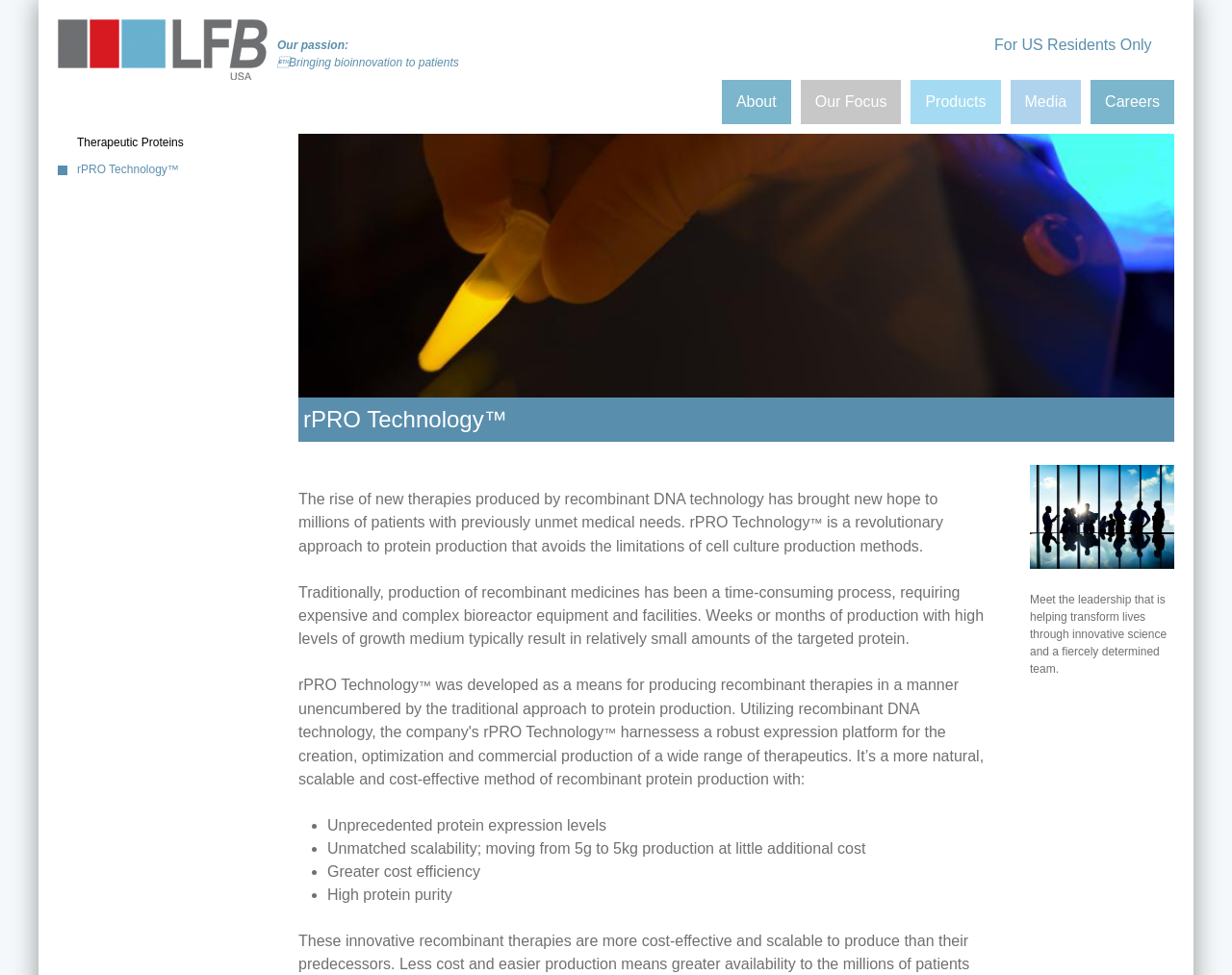Using the provided element description, identify the bounding box coordinates as (top-left x, top-left y, bottom-right x, bottom-right y). Ensure all values are between 0 and 1. Description: Residences

None